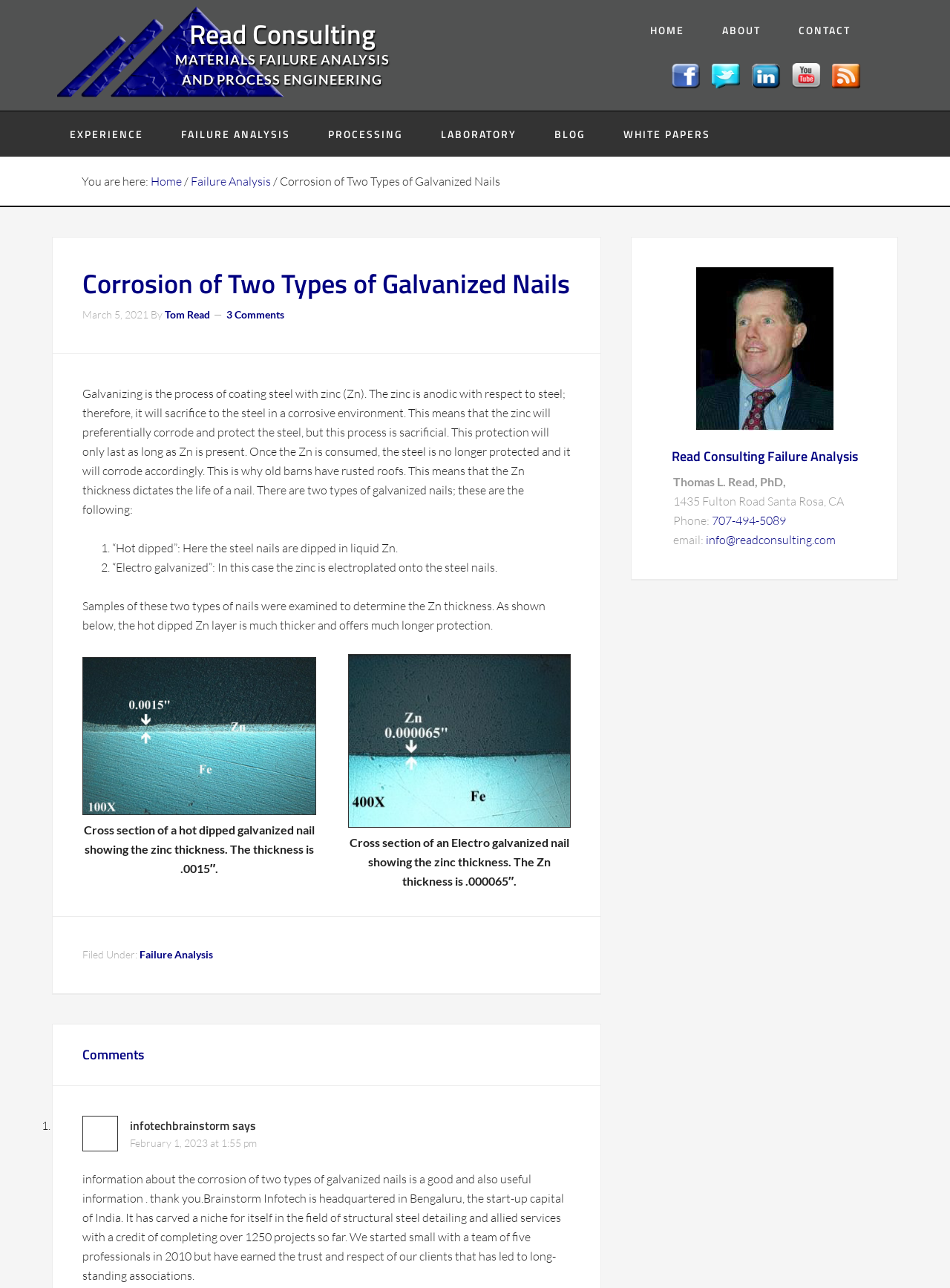Determine and generate the text content of the webpage's headline.

Corrosion of Two Types of Galvanized Nails